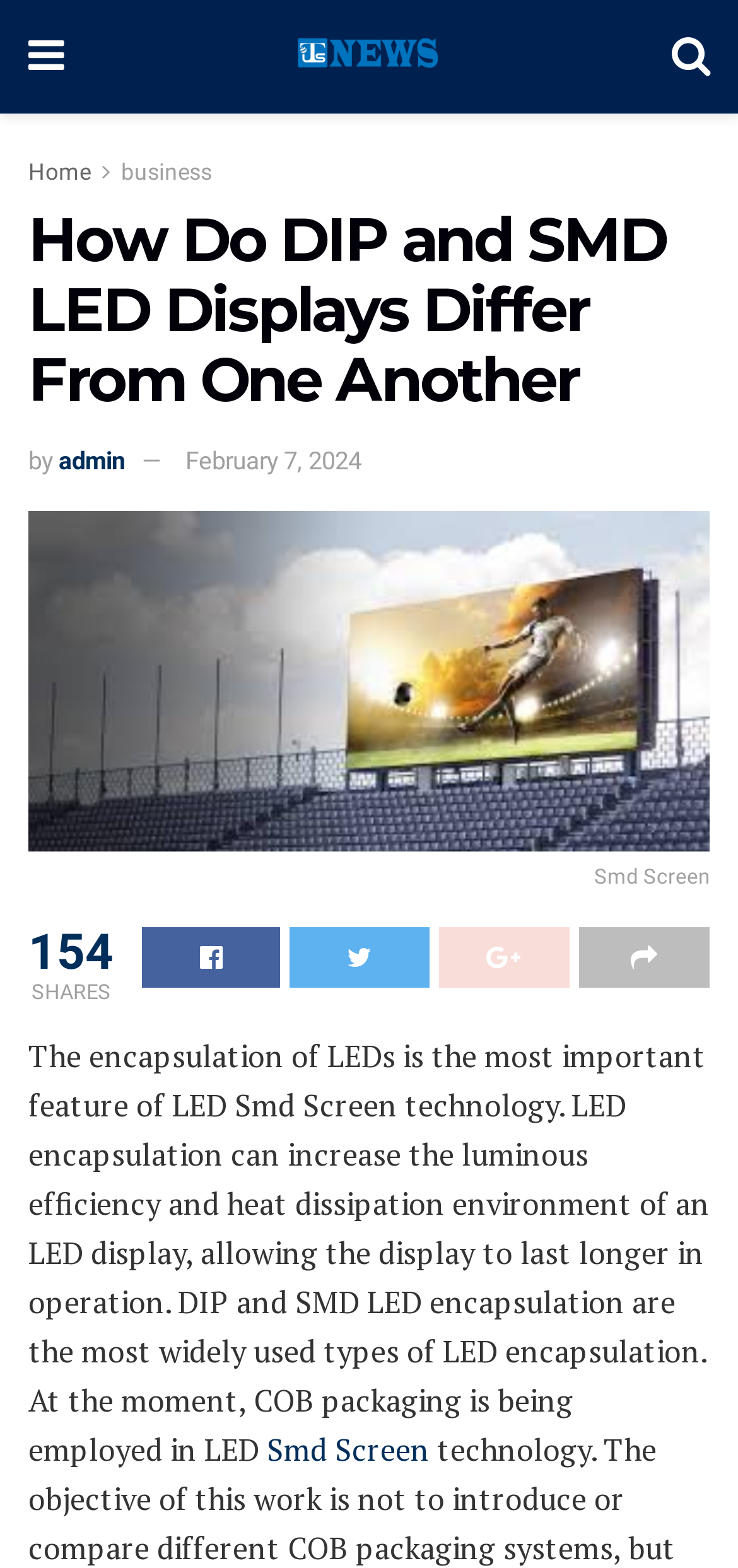Please determine the bounding box coordinates of the element to click in order to execute the following instruction: "go to ITsNews homepage". The coordinates should be four float numbers between 0 and 1, specified as [left, top, right, bottom].

[0.401, 0.012, 0.597, 0.06]